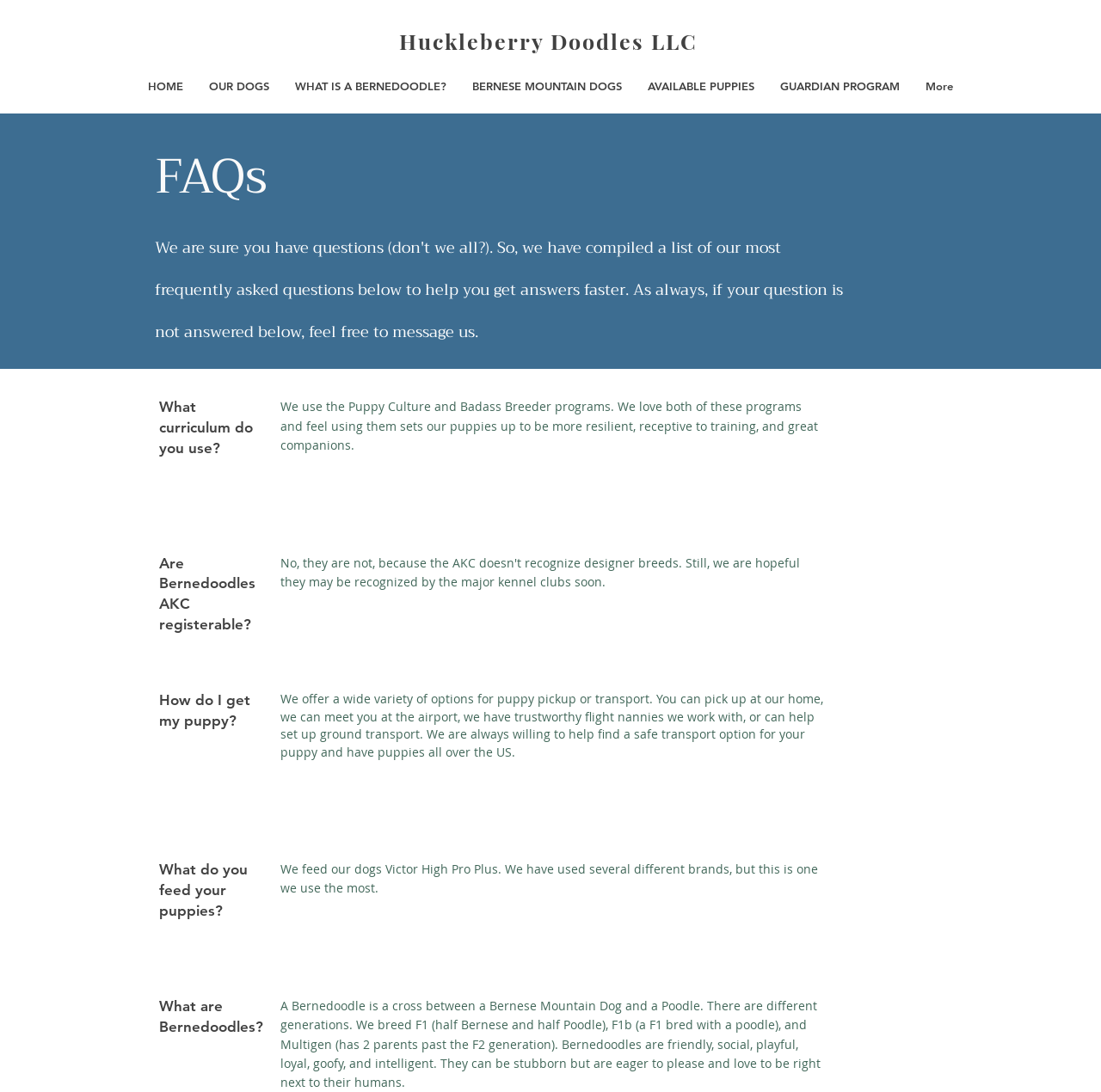Elaborate on the information and visuals displayed on the webpage.

The webpage is about Huckleberry Doodles LLC, a breeder of Bernedoodles, a cross between a Bernese Mountain Dog and a Poodle. At the top of the page, there is a navigation menu with links to different sections of the website, including "HOME", "OUR DOGS", "WHAT IS A BERNEDOODLE?", "BERNESE MOUNTAIN DOGS", "AVAILABLE PUPPIES", "GUARDIAN PROGRAM", and "More".

Below the navigation menu, there is a heading "FAQs" followed by a series of questions and answers. The first question is "What curriculum do you use?" and the answer is that they use the Puppy Culture and Badass Breeder programs. The next question is "Are Bernedoodles AKC registerable?" followed by "How do I get my puppy?", "What do you feed your puppies?", and "What are Bernedoodles?".

Each question is followed by a detailed answer, which provides information about the breeder's practices and the characteristics of Bernedoodles. The answers are written in a friendly and informative tone, with a focus on providing helpful information to potential customers.

The layout of the page is organized, with clear headings and concise text. The navigation menu is located at the top of the page, making it easy to access different sections of the website. The FAQs section is the main focus of the page, with each question and answer clearly separated and easy to read.